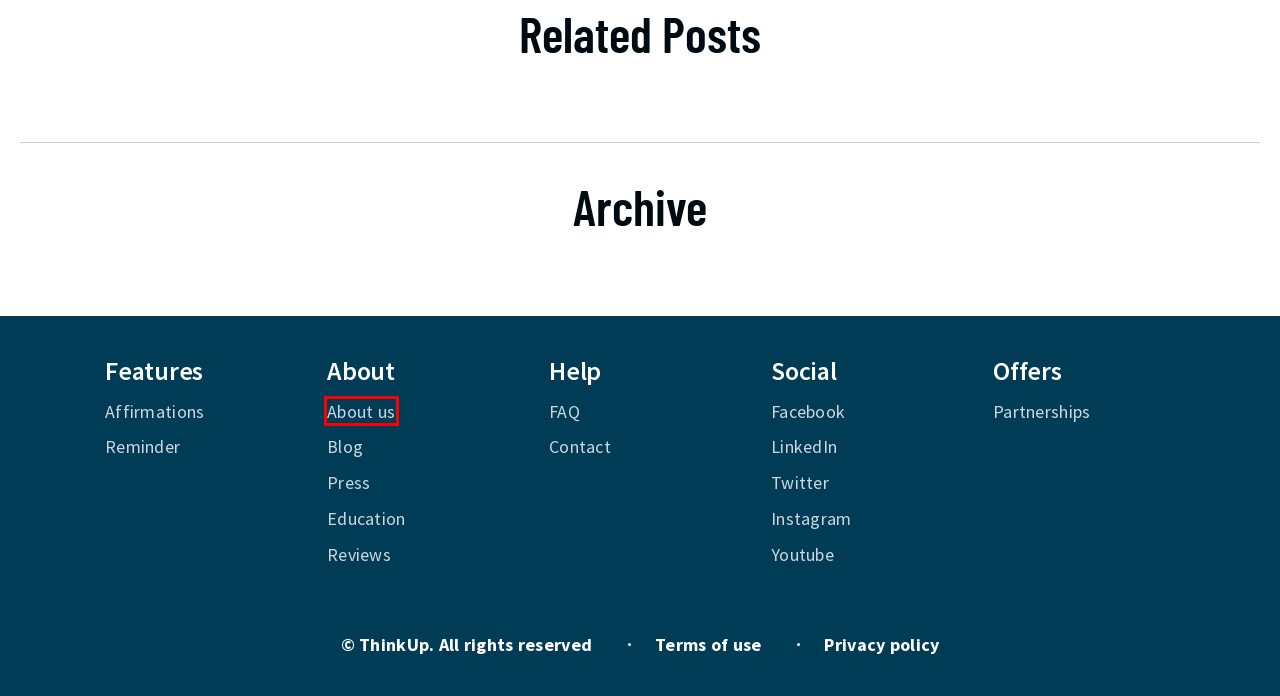Given a webpage screenshot with a red bounding box around a particular element, identify the best description of the new webpage that will appear after clicking on the element inside the red bounding box. Here are the candidates:
A. Contact - ThinkUp AppThinkUp App
B. Privacy Policy - ThinkUp AppThinkUp App
C. Education - ThinkUp AppThinkUp App
D. FAQ - ThinkUp AppThinkUp App
E. Partnership - ThinkUp AppThinkUp App
F. Terms Of Use - ThinkUp AppThinkUp App
G. About Us - ThinkUp AppThinkUp App
H. Press - ThinkUp AppThinkUp App

G